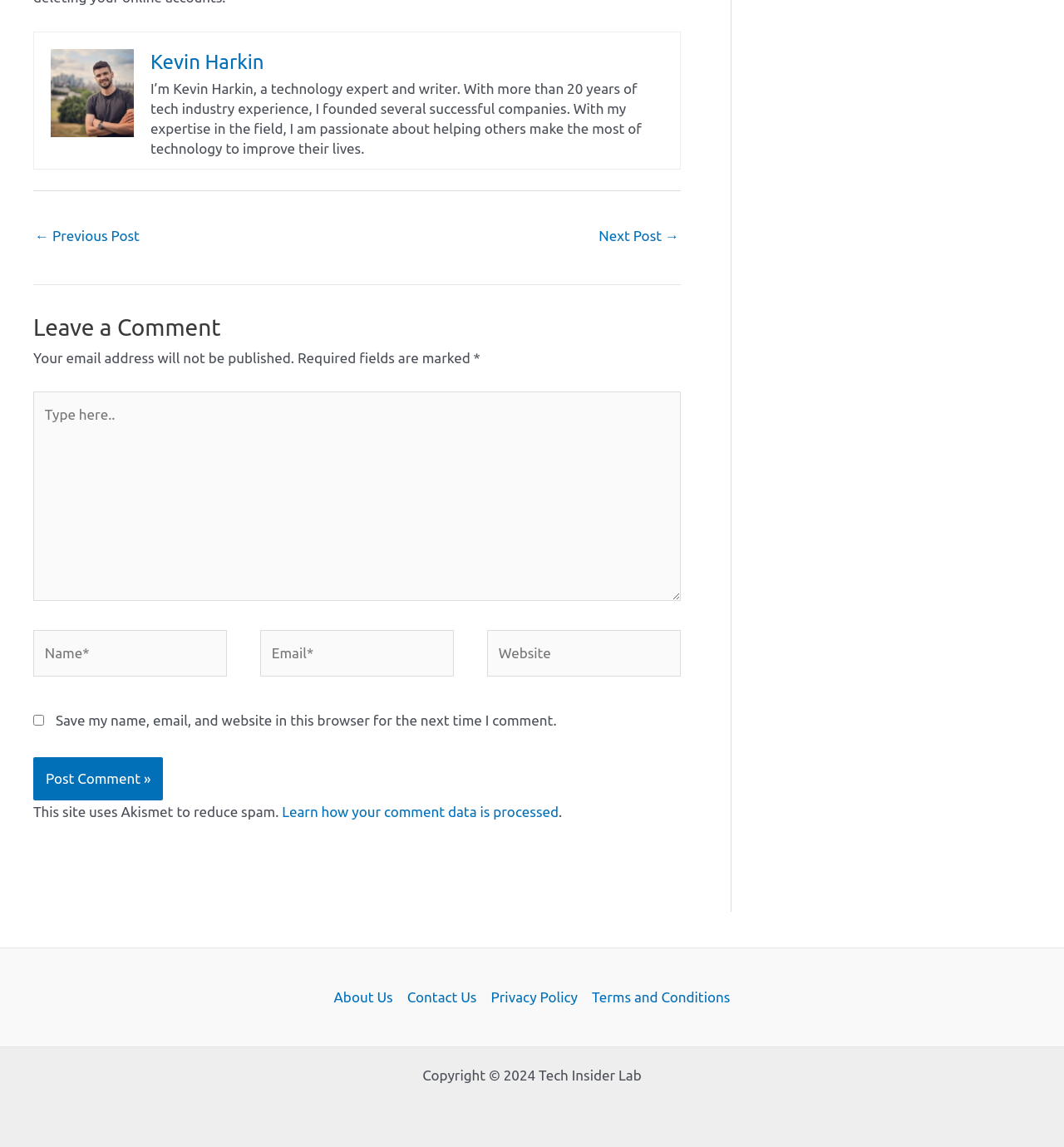Please find the bounding box coordinates of the clickable region needed to complete the following instruction: "Enter your name". The bounding box coordinates must consist of four float numbers between 0 and 1, i.e., [left, top, right, bottom].

[0.031, 0.549, 0.213, 0.59]